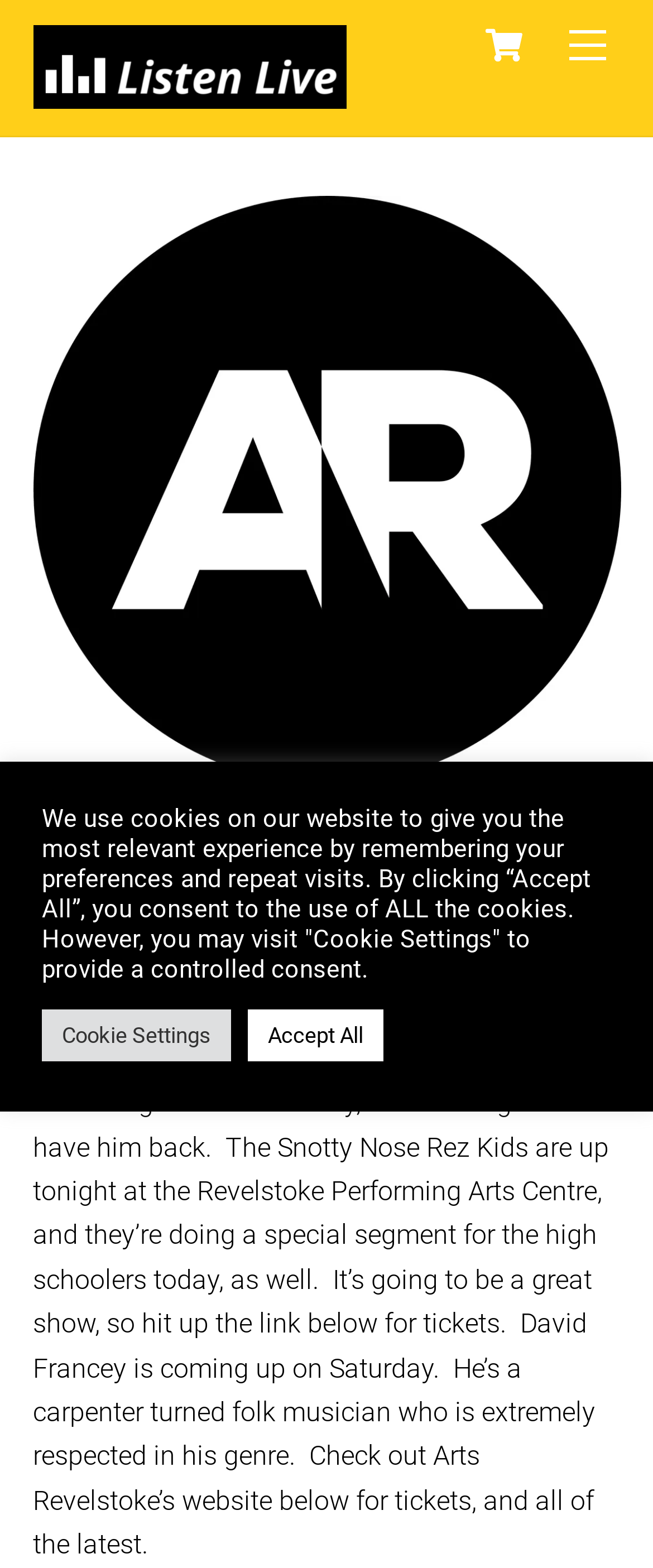Determine the bounding box coordinates for the UI element matching this description: "title="StokeFM"".

[0.05, 0.044, 0.532, 0.076]